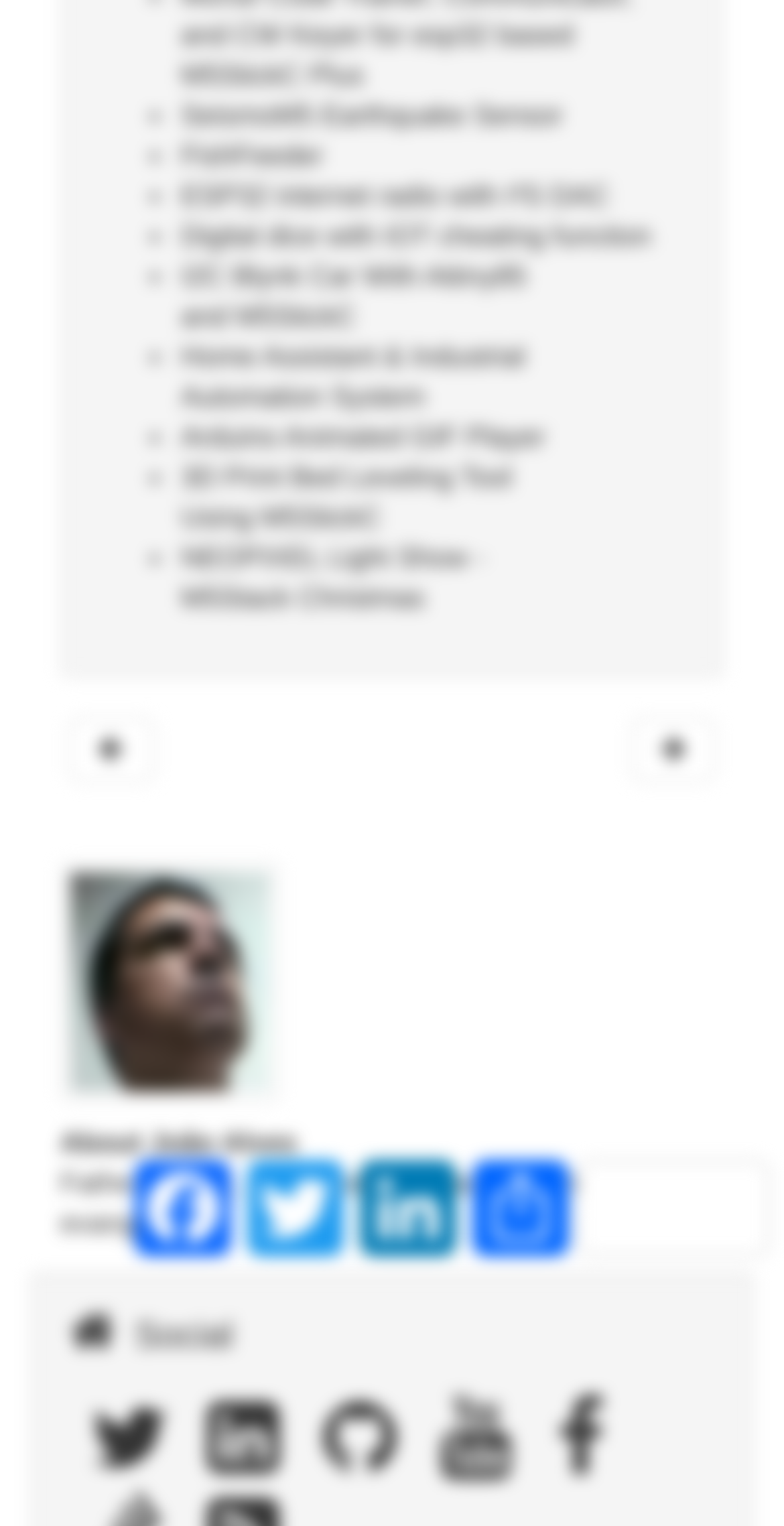Pinpoint the bounding box coordinates of the area that should be clicked to complete the following instruction: "explore Rural Art Gallery". The coordinates must be given as four float numbers between 0 and 1, i.e., [left, top, right, bottom].

None